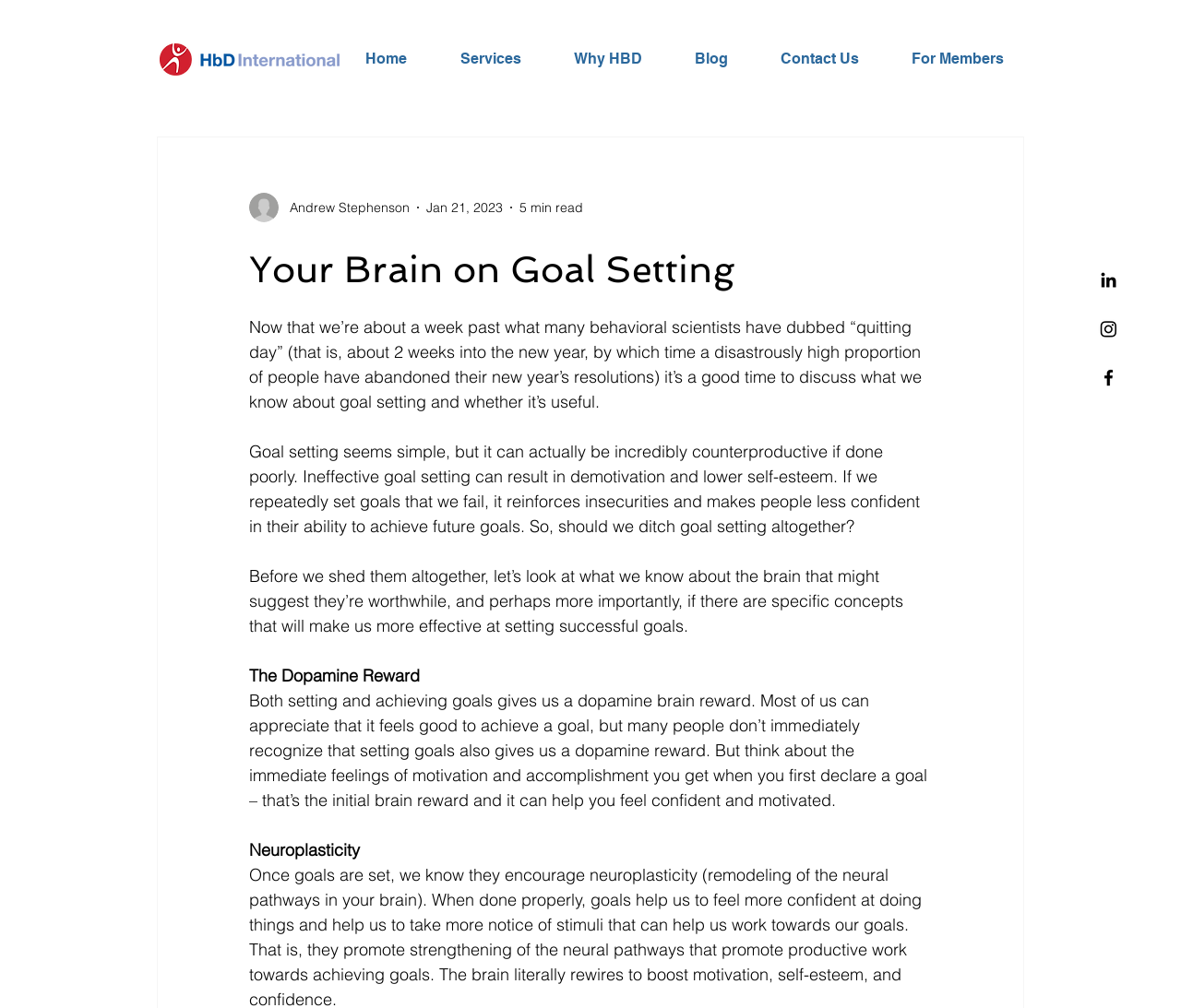How many social media links are there?
Look at the screenshot and provide an in-depth answer.

I counted the number of social media links by looking at the 'Social Bar' list, which contains links to Linkedin, Facebook, and another unspecified platform.